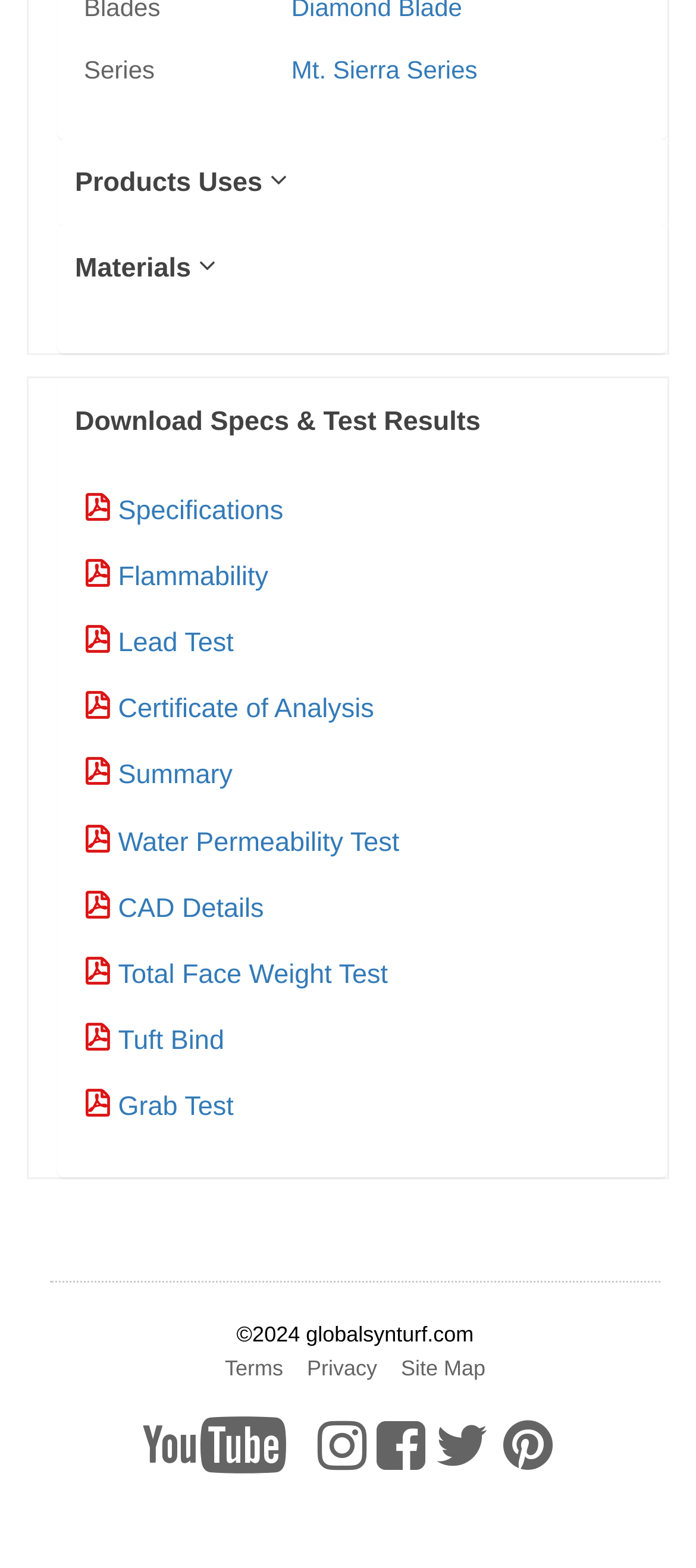Determine the bounding box coordinates of the region I should click to achieve the following instruction: "Go to Products Uses page". Ensure the bounding box coordinates are four float numbers between 0 and 1, i.e., [left, top, right, bottom].

[0.108, 0.107, 0.413, 0.138]